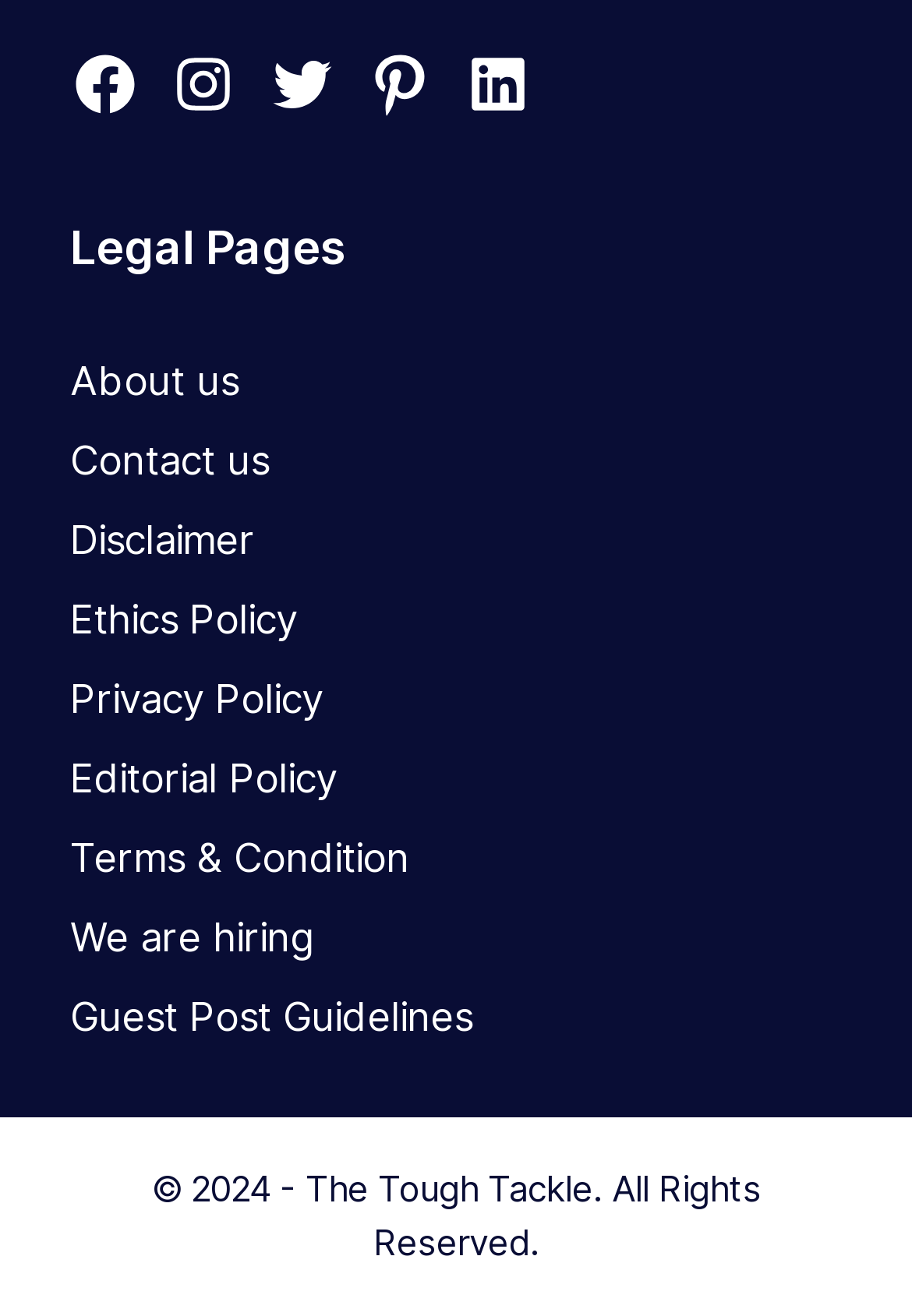What is the copyright year of the website?
Look at the image and respond with a one-word or short phrase answer.

2024